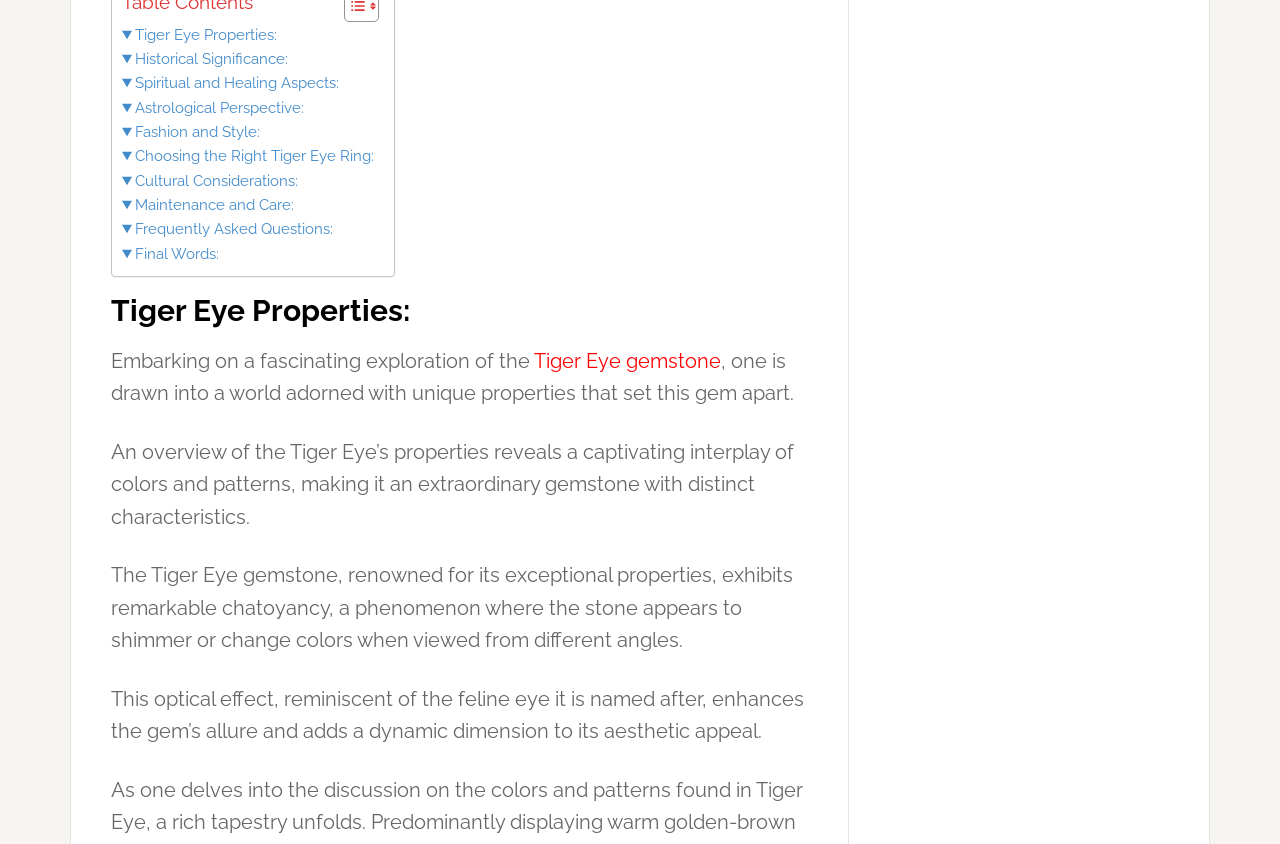Use a single word or phrase to answer the question:
What is the visual effect of Tiger Eye gemstone?

Shimmer or change colors